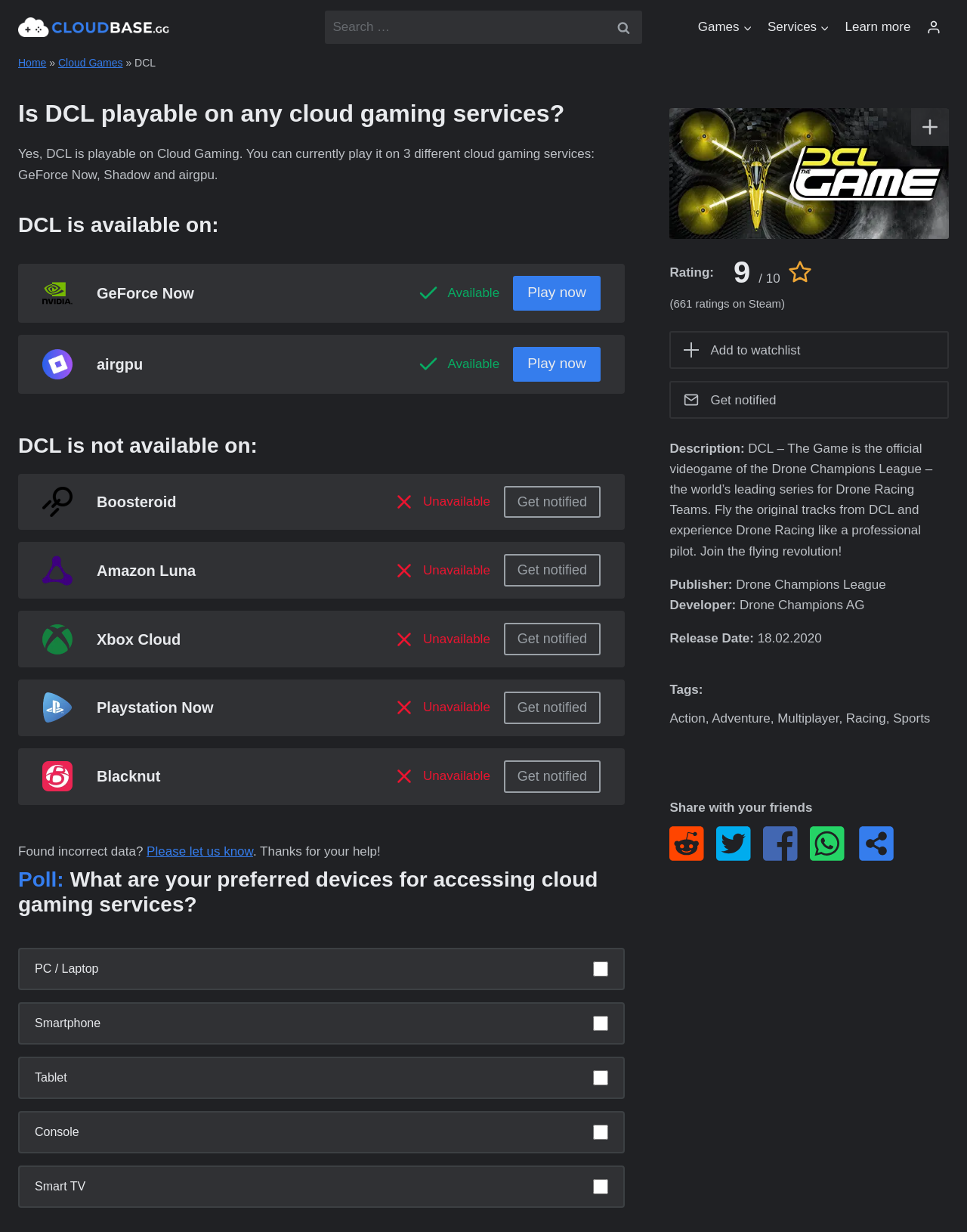Generate a comprehensive description of the webpage content.

This webpage is about checking the availability of a game called DCL on various cloud gaming services. At the top, there is a logo and a search bar with a search button. Below the search bar, there is a navigation menu with links to "Games", "Services", and "Learn more". 

The main content of the page is divided into two sections. The first section, "DCL is available on:", lists three cloud gaming services where DCL is playable: GeForce Now, Shadow, and airgpu. Each service is represented by an image and a "Play now" button. 

The second section, "DCL is not available on:", lists four cloud gaming services where DCL is not playable: Boosteroid, Amazon Luna, Xbox Cloud, and Playstation Now. Each unavailable service is represented by an image and a "Get notified" button. 

There is also a breadcrumb navigation at the top of the page, showing the path "Home > Cloud Games > DCL".